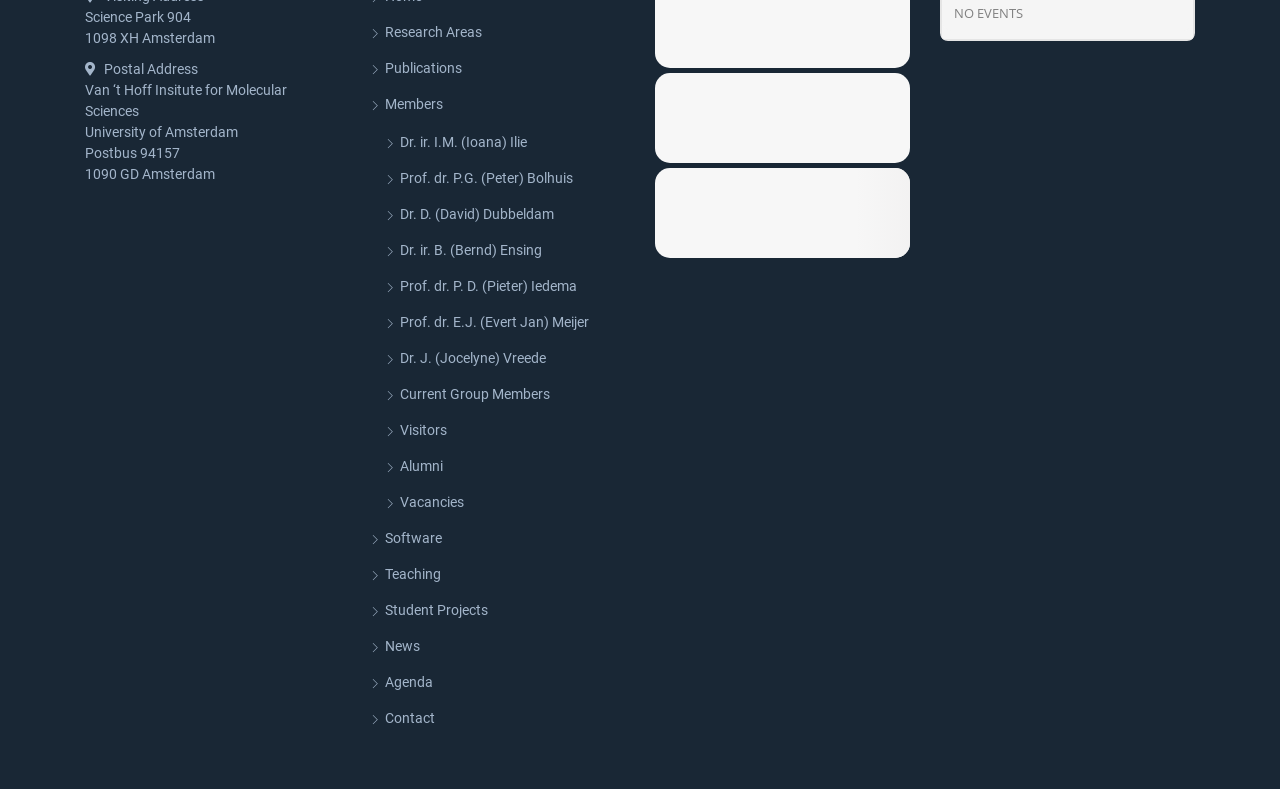Please locate the bounding box coordinates of the element that should be clicked to complete the given instruction: "Check current group members".

[0.301, 0.486, 0.43, 0.513]